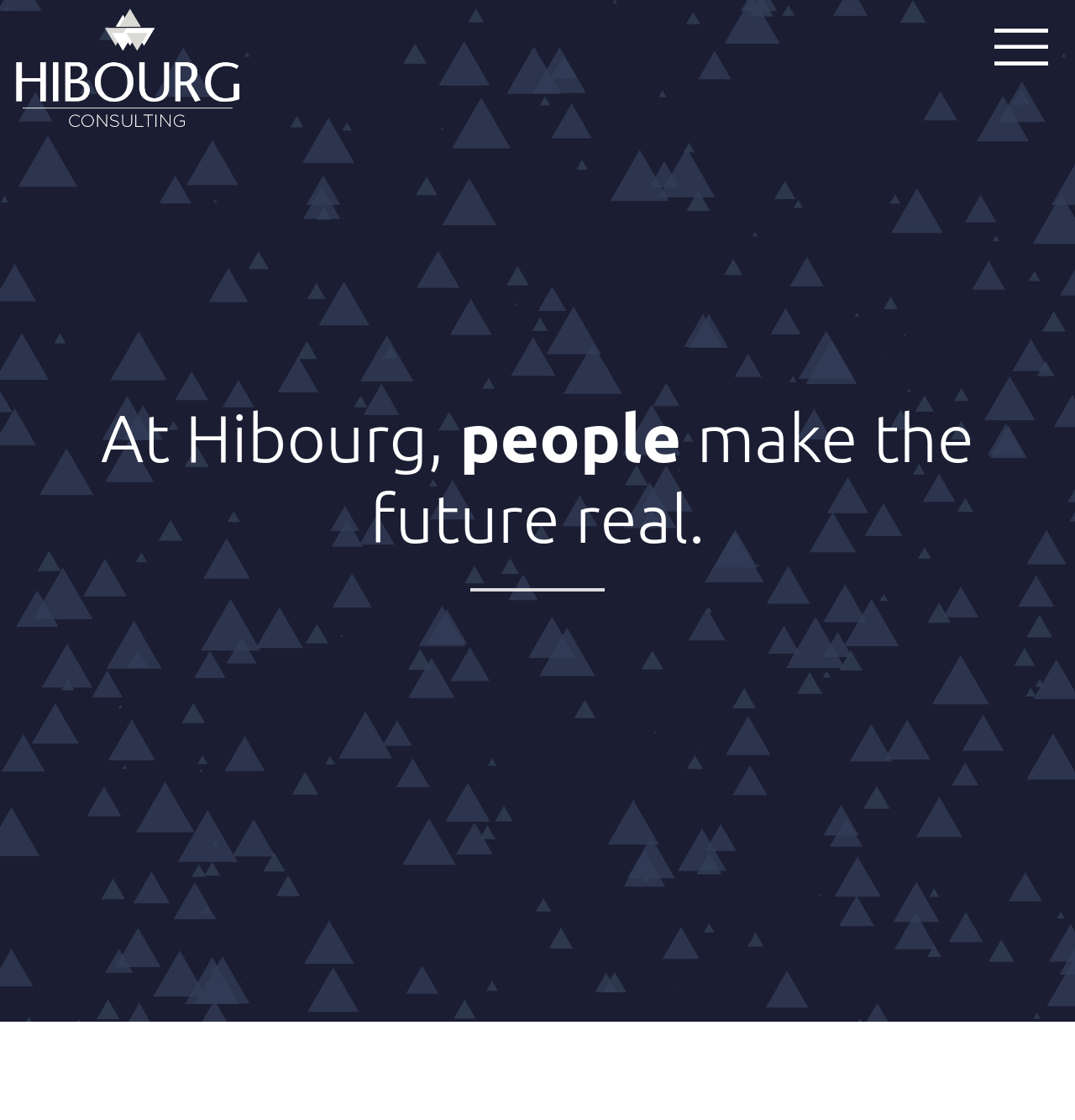Identify and generate the primary title of the webpage.

At Hibourg, people make the future real.